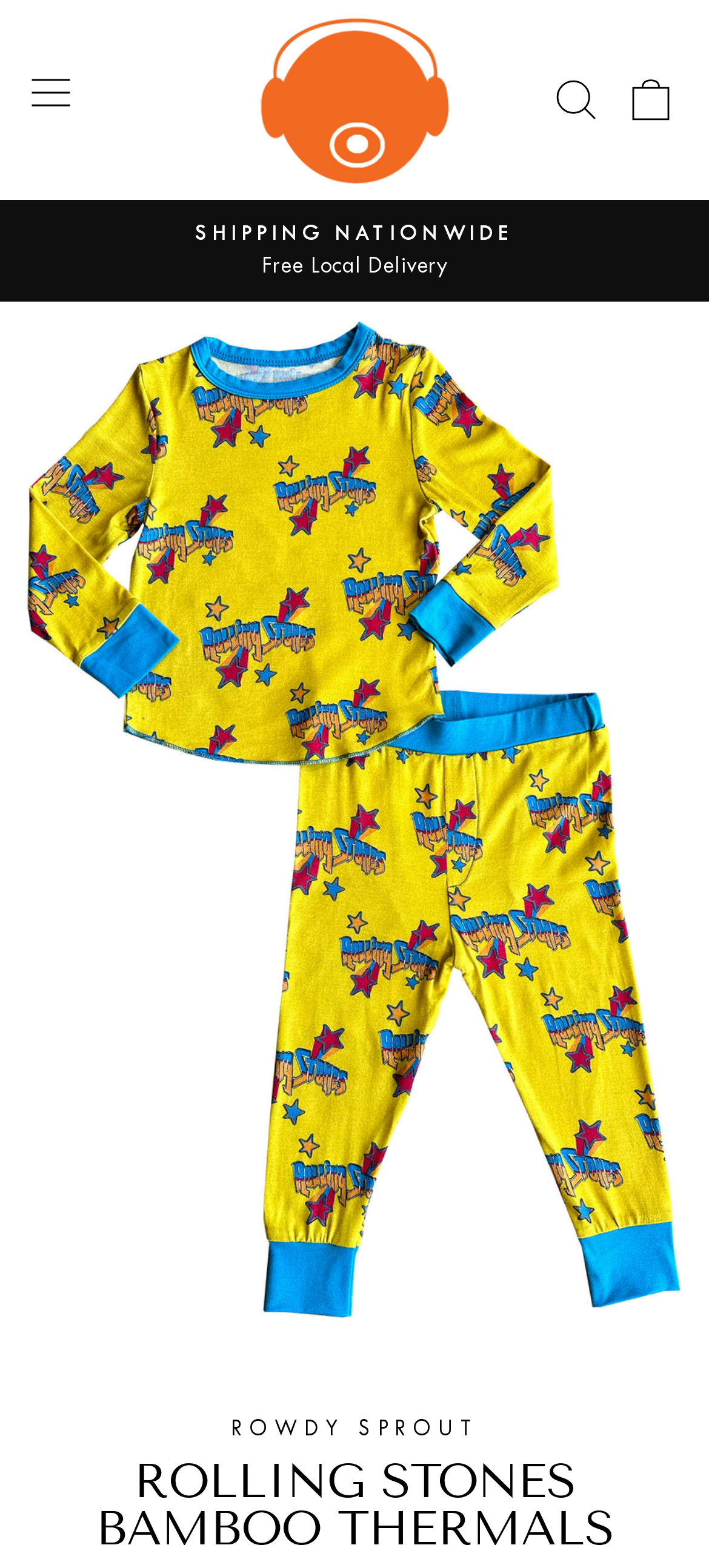Please study the image and answer the question comprehensively:
What is the main product featured on the page?

I found the answer by looking at the heading element 'ROLLING STONES BAMBOO THERMALS' which suggests that the main product featured on the page is the Rolling Stones Bamboo Thermals.